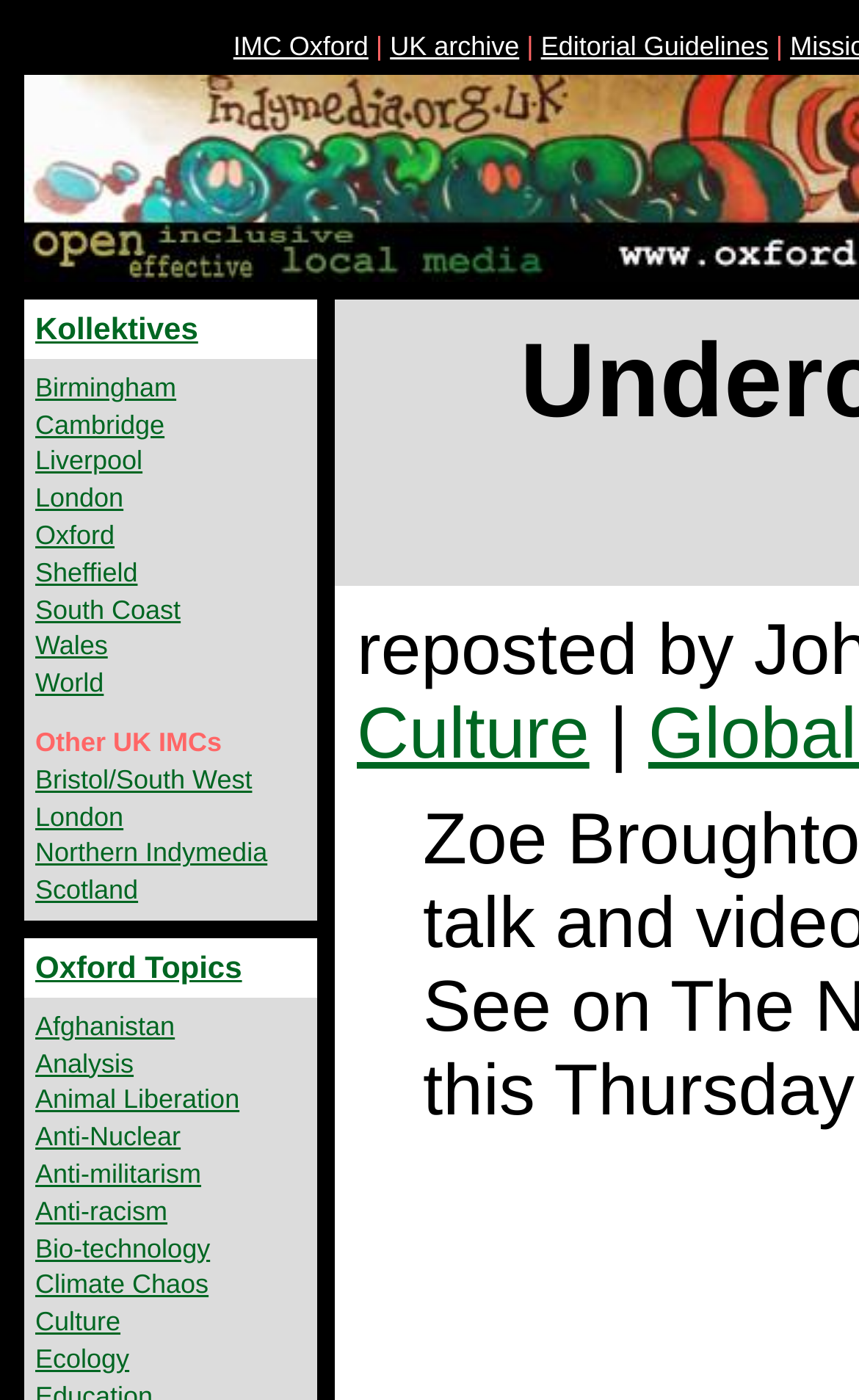Identify the bounding box of the UI element described as follows: "Editorial Guidelines". Provide the coordinates as four float numbers in the range of 0 to 1 [left, top, right, bottom].

[0.63, 0.022, 0.895, 0.044]